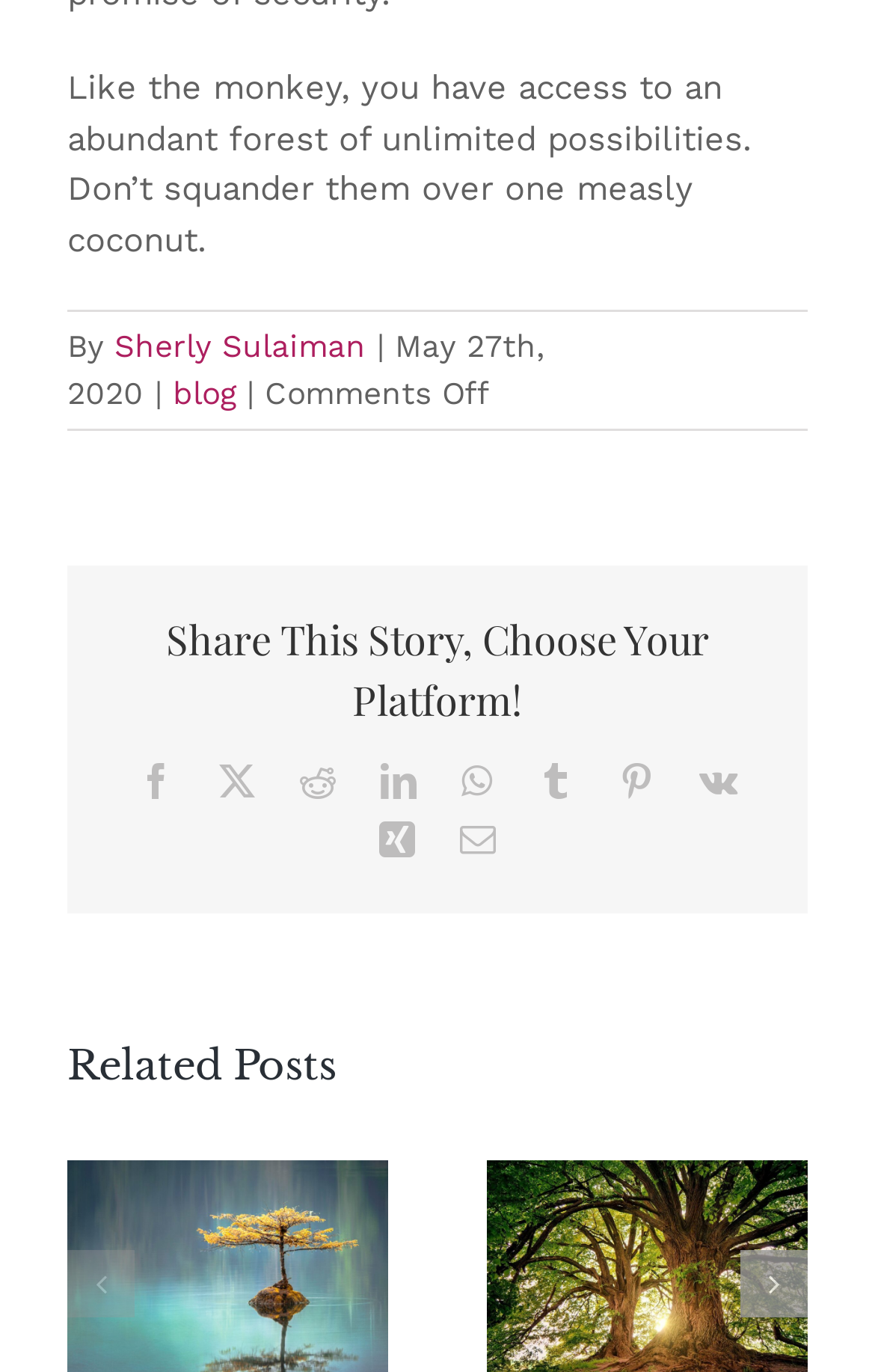Locate the bounding box coordinates of the clickable region to complete the following instruction: "Check related posts."

[0.077, 0.756, 0.923, 0.8]